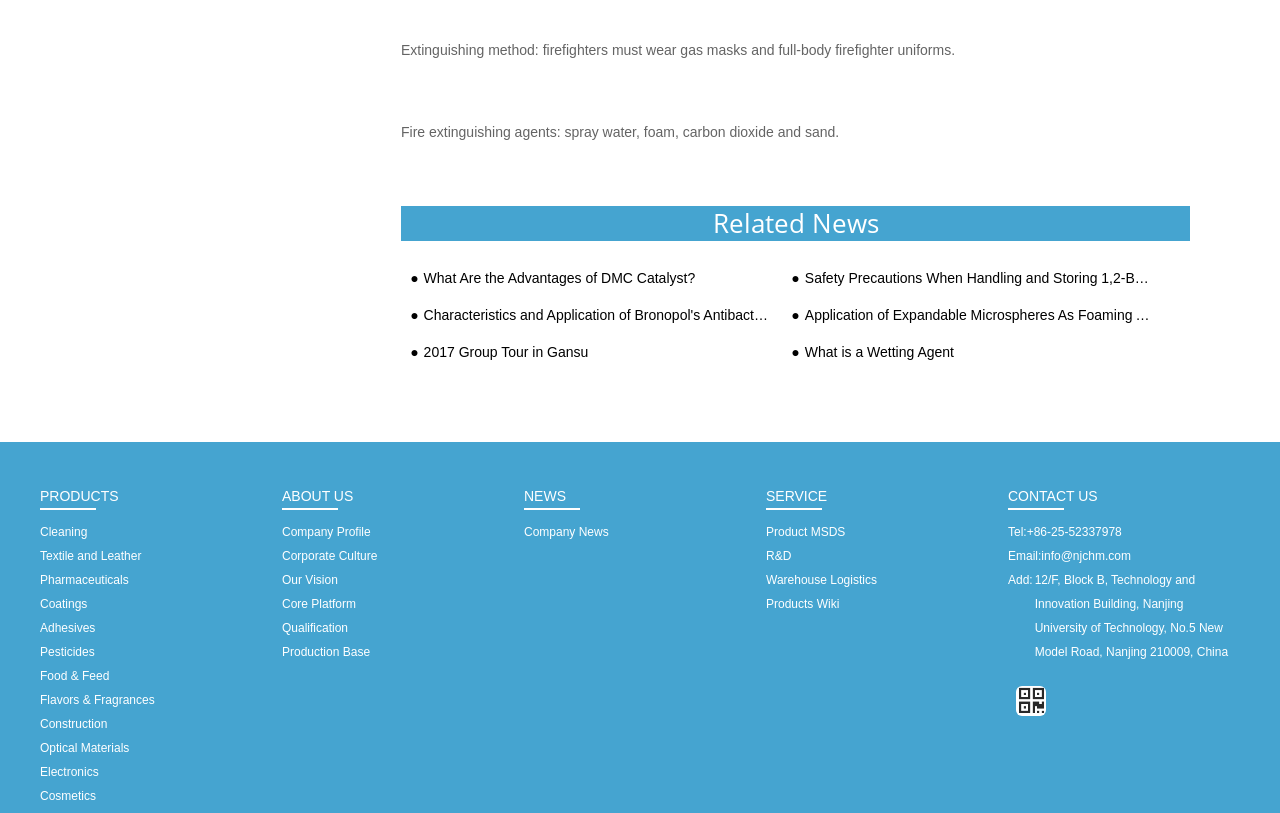Please determine the bounding box coordinates of the section I need to click to accomplish this instruction: "View 'Company Profile'".

[0.22, 0.645, 0.29, 0.662]